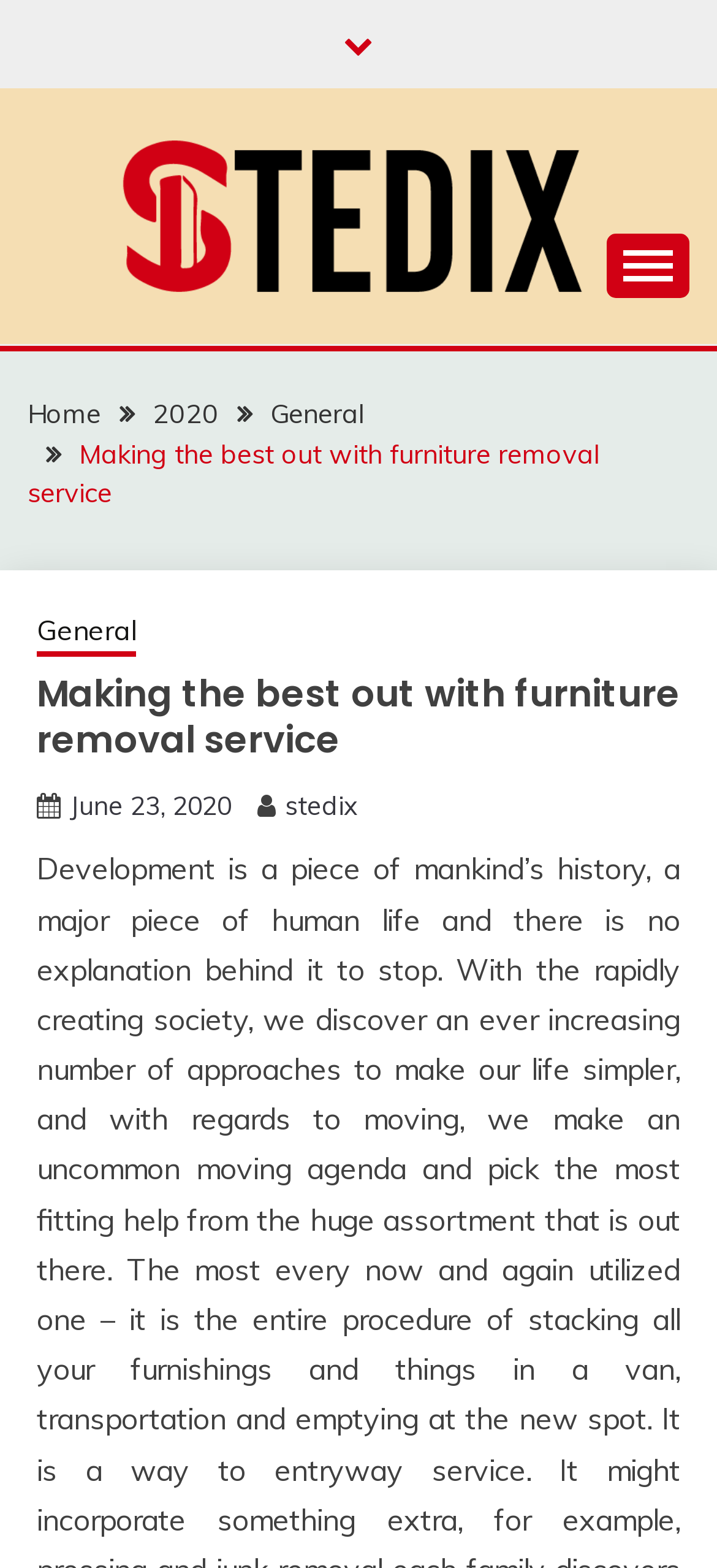Provide the bounding box coordinates for the area that should be clicked to complete the instruction: "Go to the Home page".

[0.038, 0.253, 0.141, 0.275]